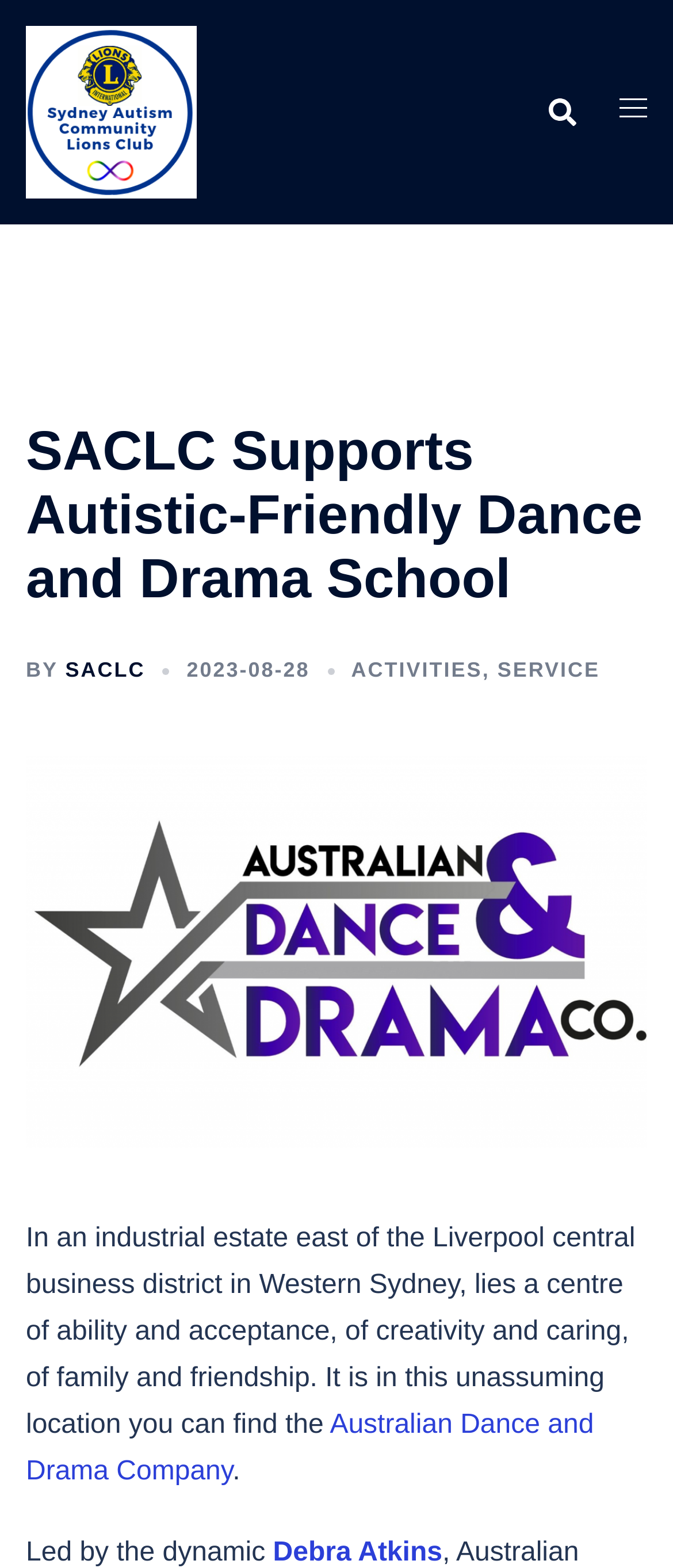Generate an in-depth caption that captures all aspects of the webpage.

The webpage is about the Sydney Autism Community Lions Club Inc, which supports an autistic-friendly dance and drama school. At the top left of the page, there is a logo of the organization, accompanied by a link to the organization's name. On the top right, there are three social media links, each represented by an image.

Below the top section, there is a main heading that reads "SACLC Supports Autistic-Friendly Dance and Drama School". This heading is followed by a byline that includes the author's name, "SACLC", and the date "2023-08-28". To the right of the byline, there are two links, "ACTIVITIES" and "SERVICE", separated by a comma.

The main content of the page starts with a paragraph of text that describes the location of the Australian Dance and Drama Company, which is situated in an industrial estate in Western Sydney. The text continues to describe the company as a centre of ability, acceptance, creativity, caring, family, and friendship. The paragraph is followed by a link to the company's name.

The next section of the page describes the leader of the company, Debra Atkins, who is mentioned as a dynamic person. The text is accompanied by a link to her name. Overall, the webpage appears to be an article or a blog post about the Sydney Autism Community Lions Club Inc and its support for the Australian Dance and Drama Company.